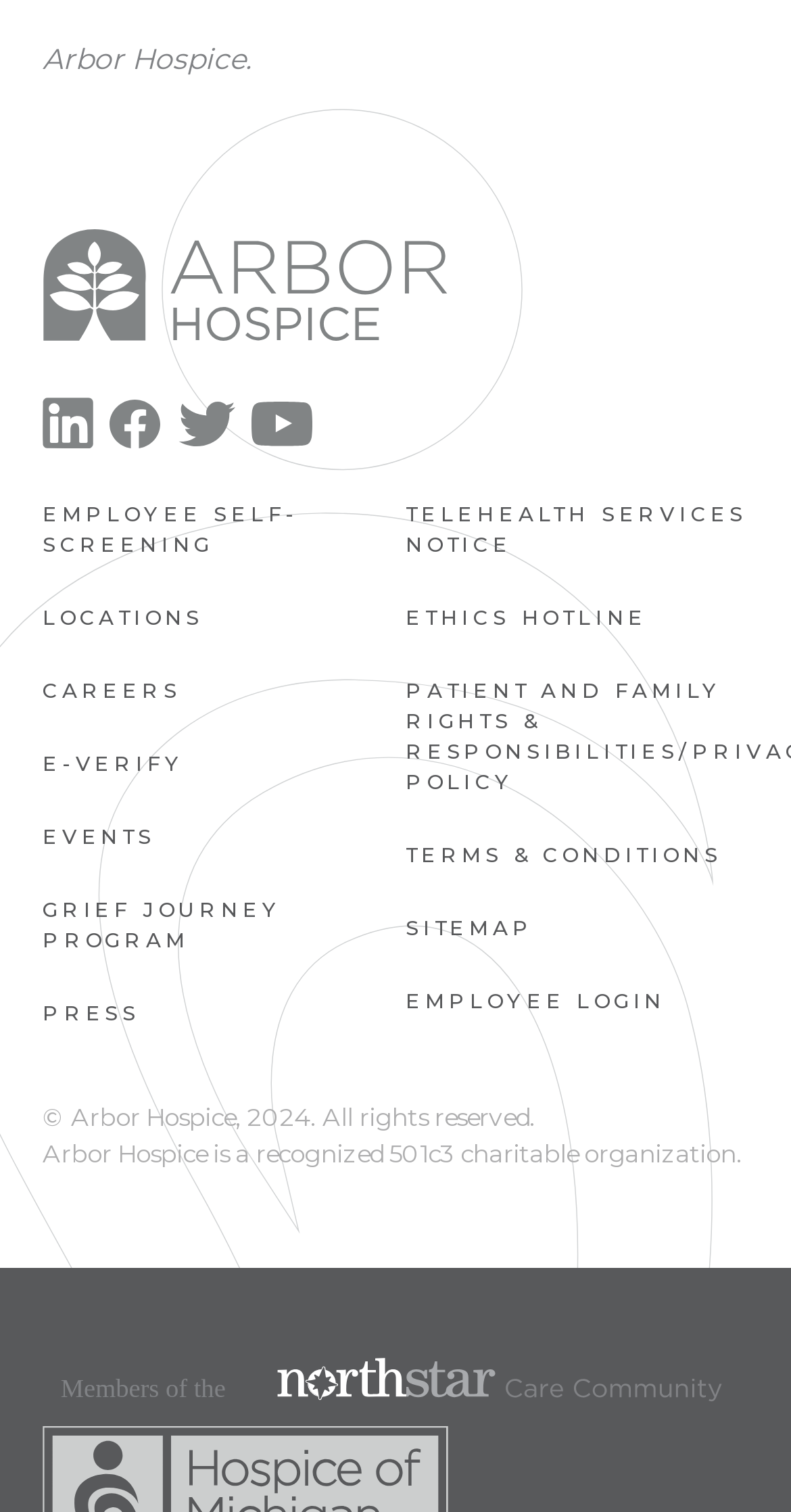Locate the bounding box coordinates of the element's region that should be clicked to carry out the following instruction: "Access TELEHEALTH SERVICES NOTICE". The coordinates need to be four float numbers between 0 and 1, i.e., [left, top, right, bottom].

[0.513, 0.331, 0.945, 0.368]